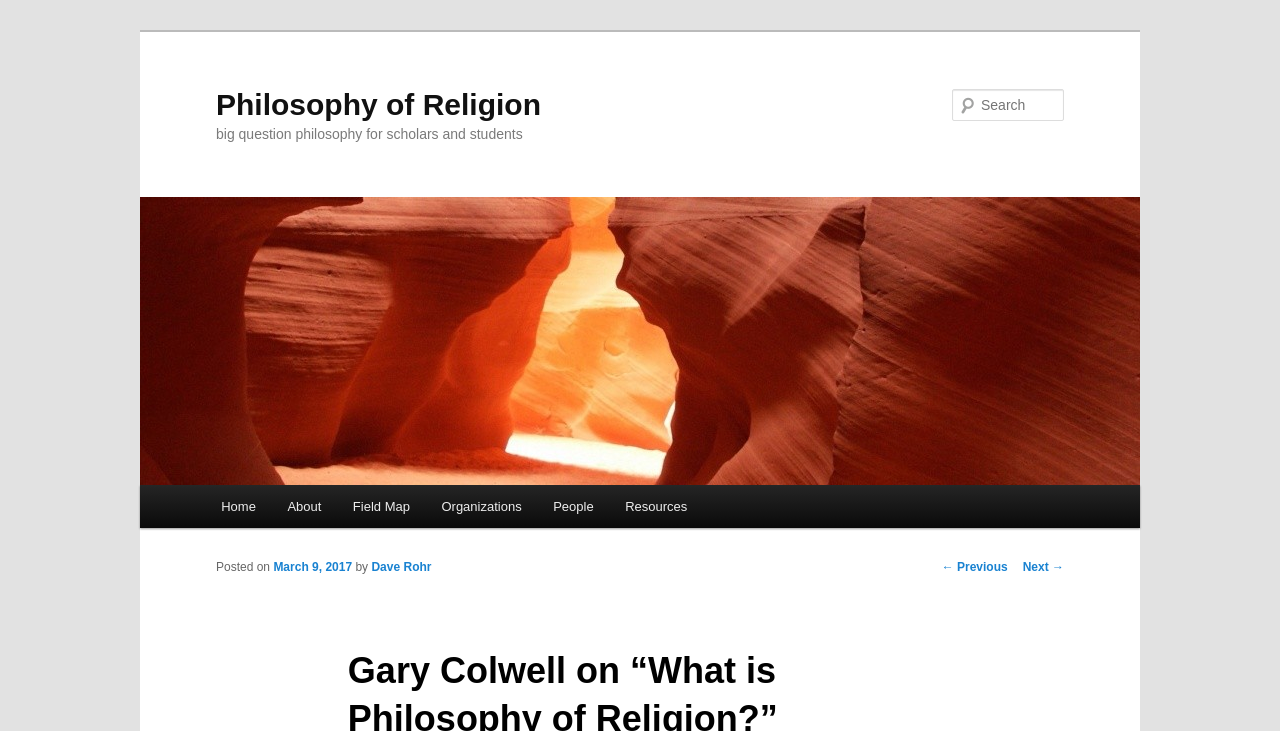Locate the bounding box coordinates of the clickable element to fulfill the following instruction: "Read the previous post". Provide the coordinates as four float numbers between 0 and 1 in the format [left, top, right, bottom].

[0.736, 0.766, 0.787, 0.785]